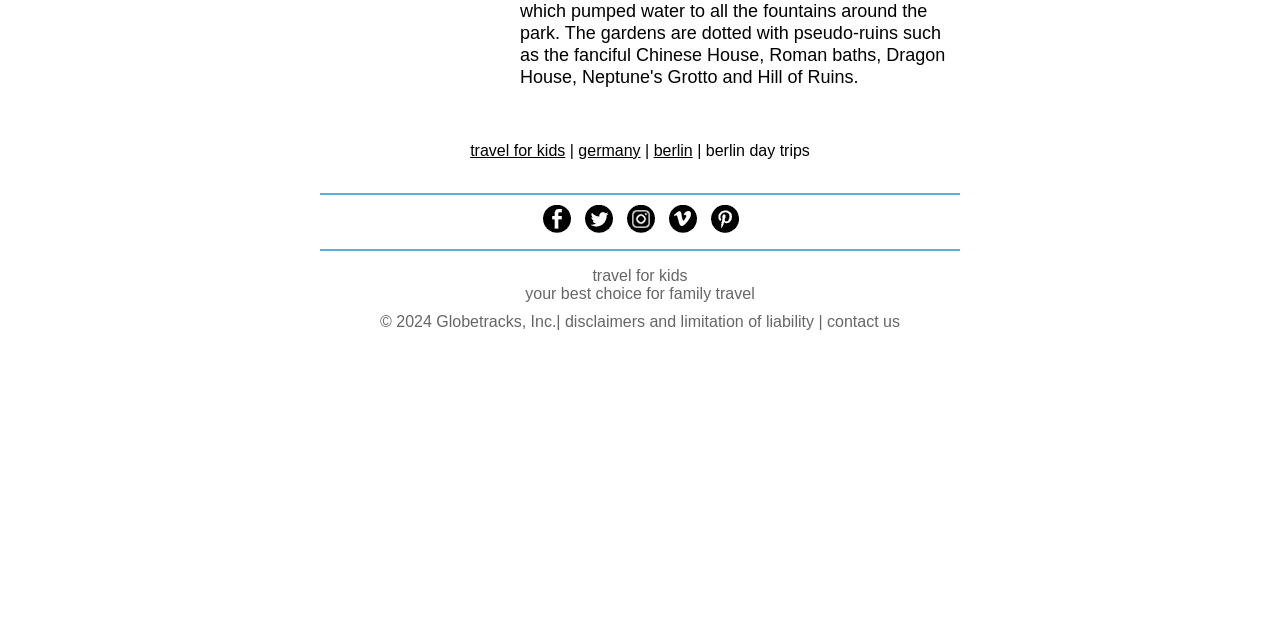Provide the bounding box coordinates for the specified HTML element described in this description: "alt="facebook"". The coordinates should be four float numbers ranging from 0 to 1, in the format [left, top, right, bottom].

[0.418, 0.349, 0.451, 0.376]